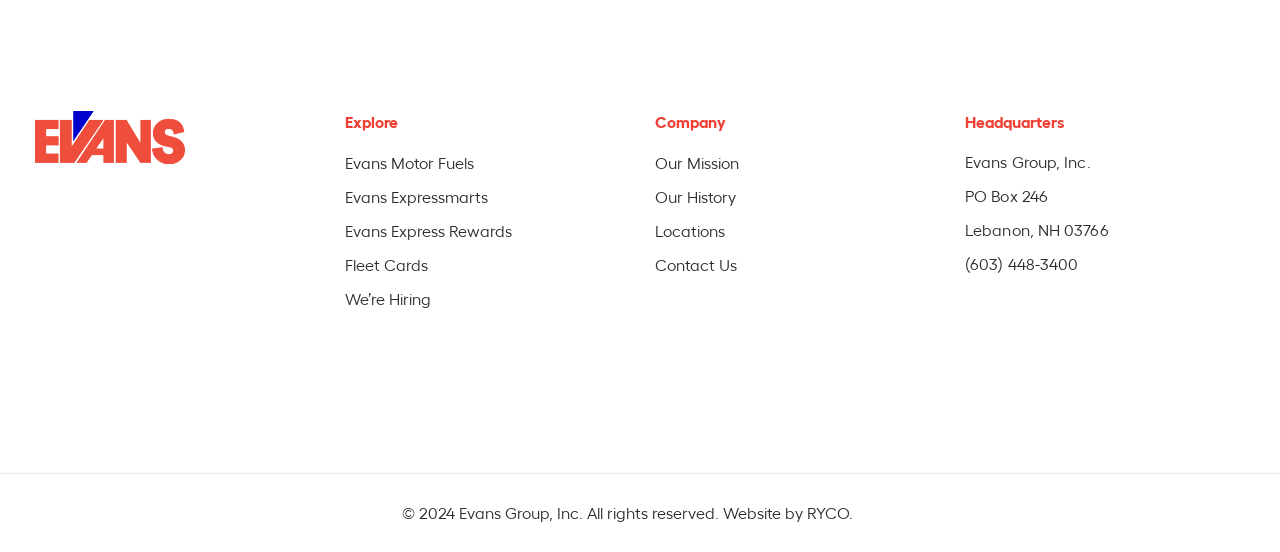Locate the bounding box coordinates of the element to click to perform the following action: 'Download App on iOS'. The coordinates should be given as four float values between 0 and 1, in the form of [left, top, right, bottom].

[0.328, 0.718, 0.5, 0.751]